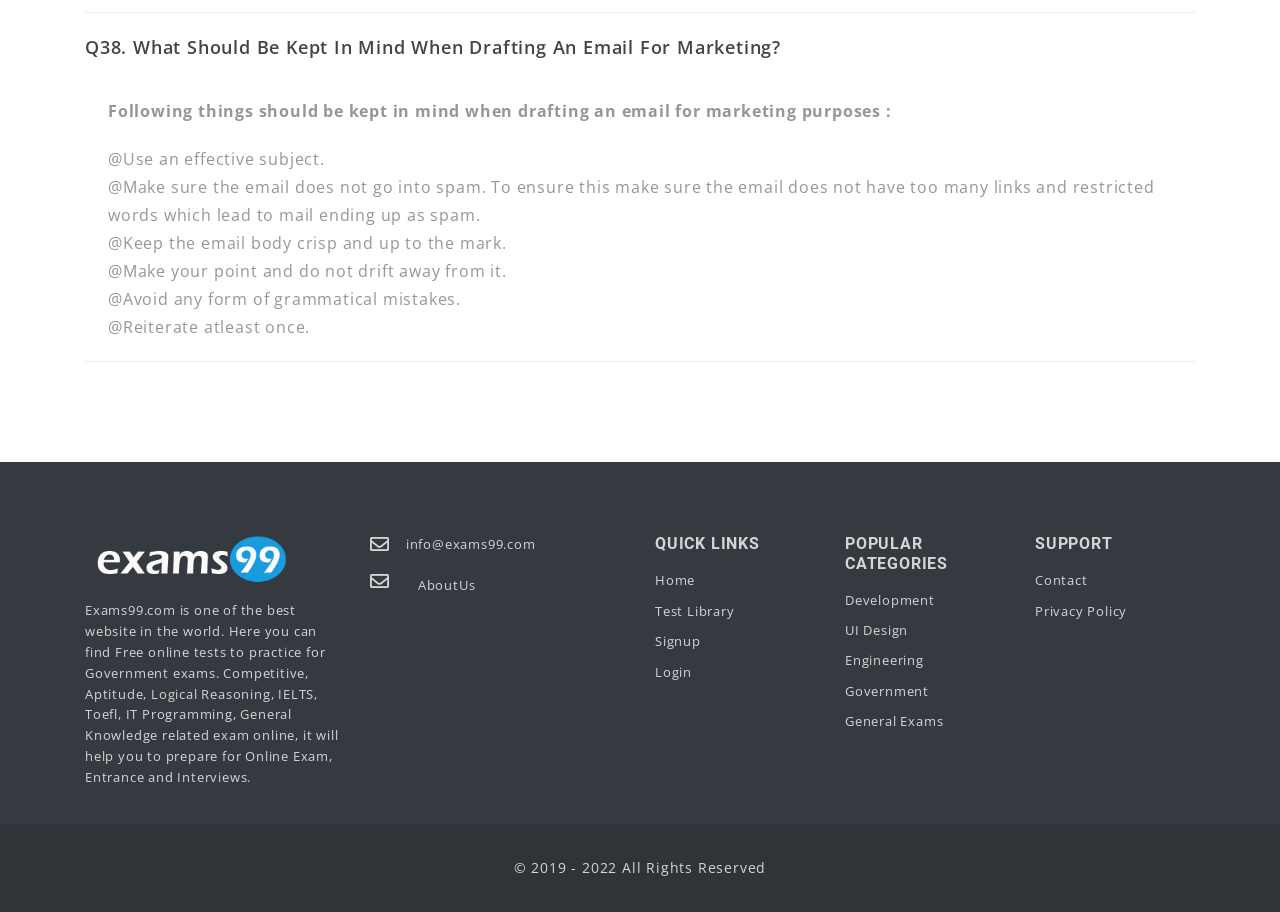Determine the bounding box coordinates of the UI element described by: "UI Design".

[0.66, 0.674, 0.785, 0.708]